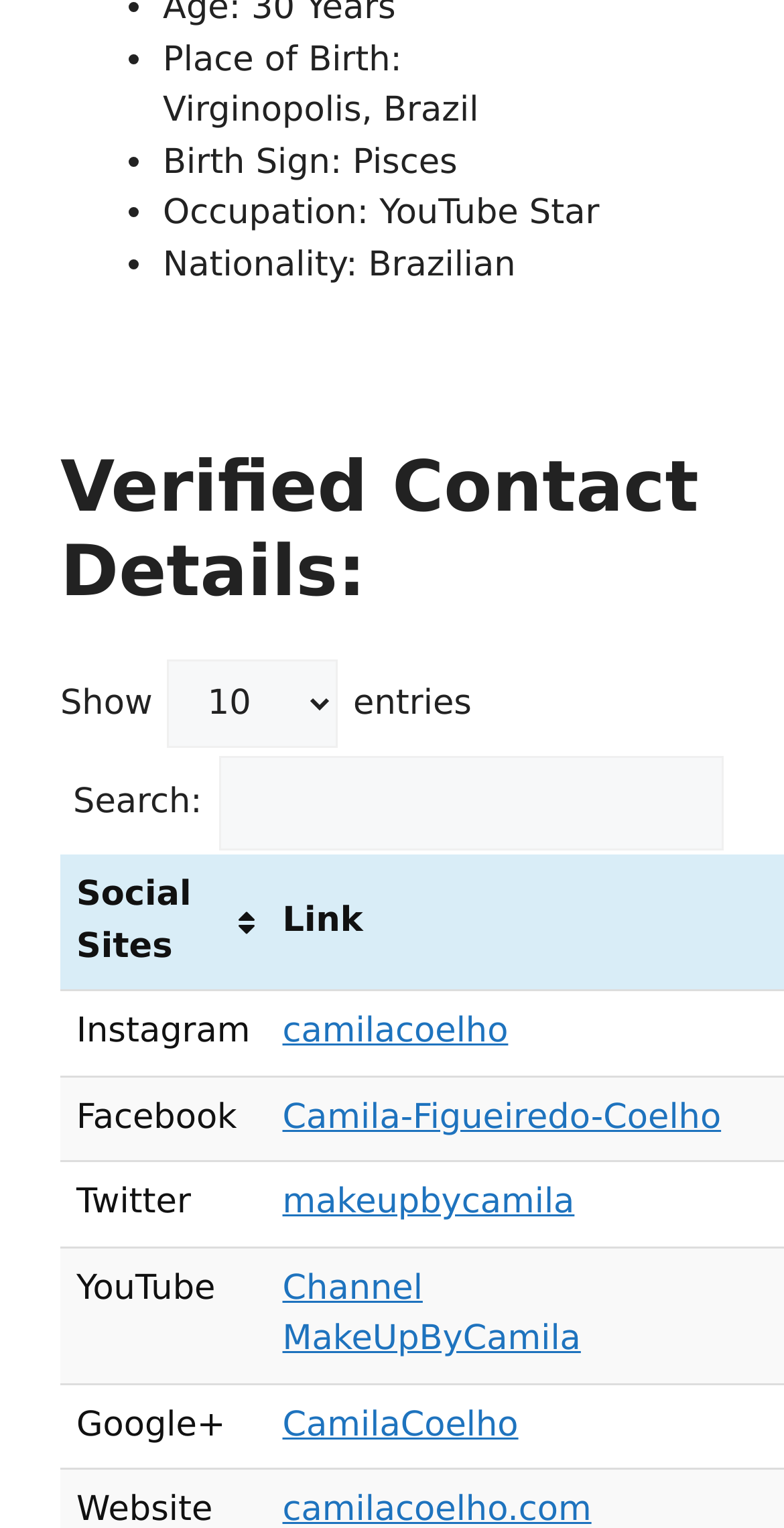How many social sites are listed? Please answer the question using a single word or phrase based on the image.

5